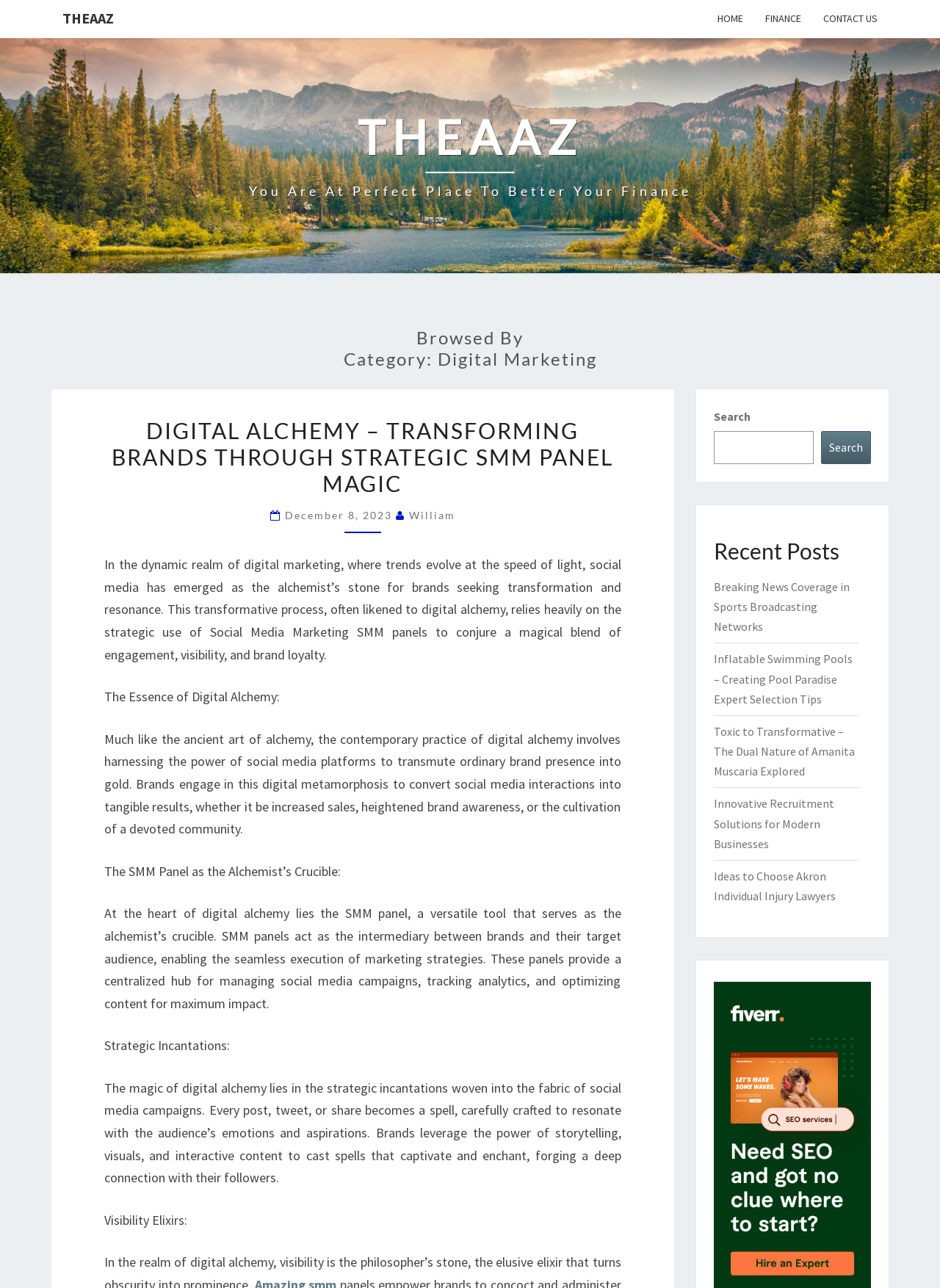Please give the bounding box coordinates of the area that should be clicked to fulfill the following instruction: "Read recent post about Breaking News Coverage in Sports Broadcasting Networks". The coordinates should be in the format of four float numbers from 0 to 1, i.e., [left, top, right, bottom].

[0.759, 0.45, 0.904, 0.492]